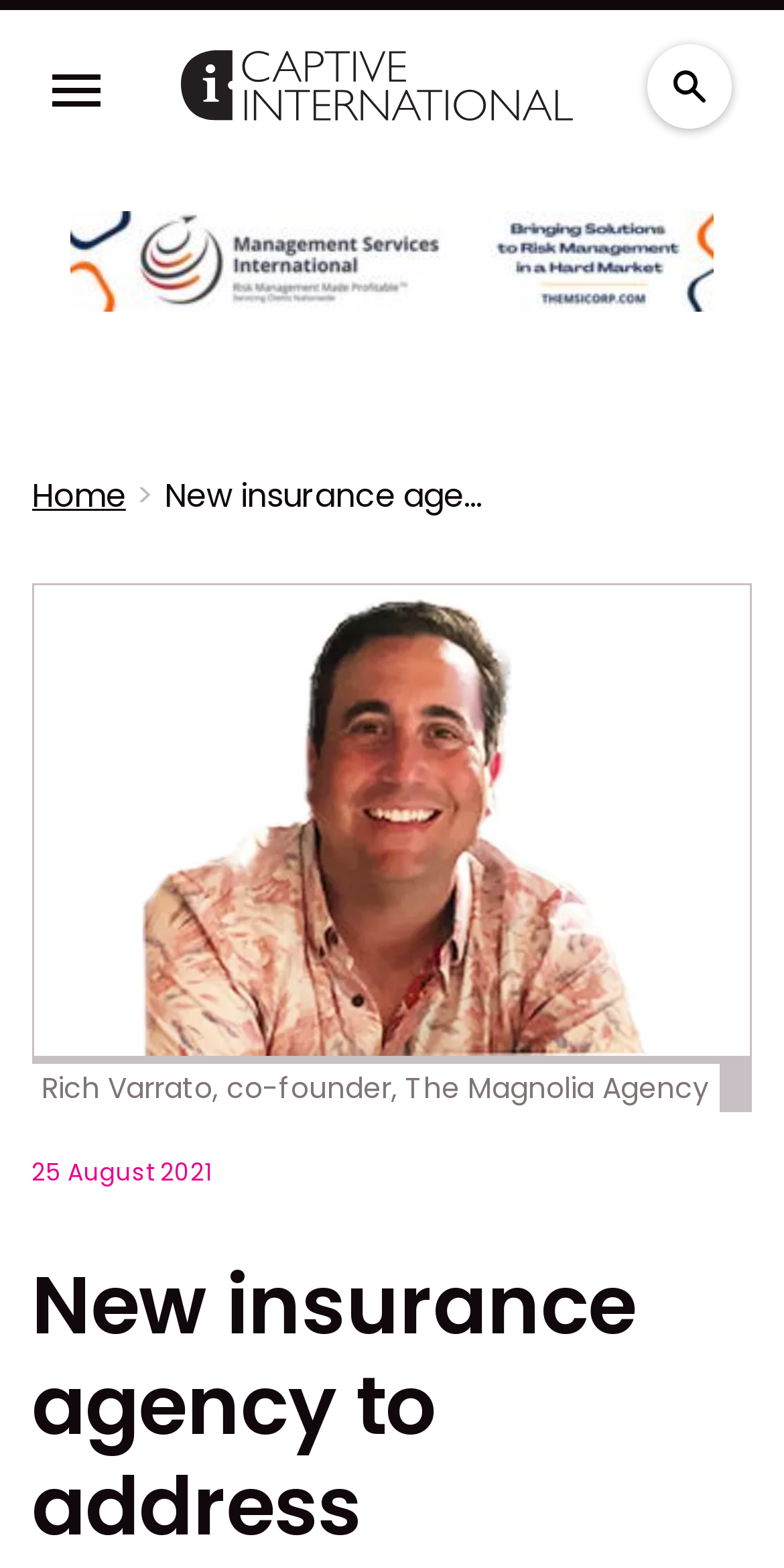Respond to the following question with a brief word or phrase:
How many links are there in the top navigation?

2